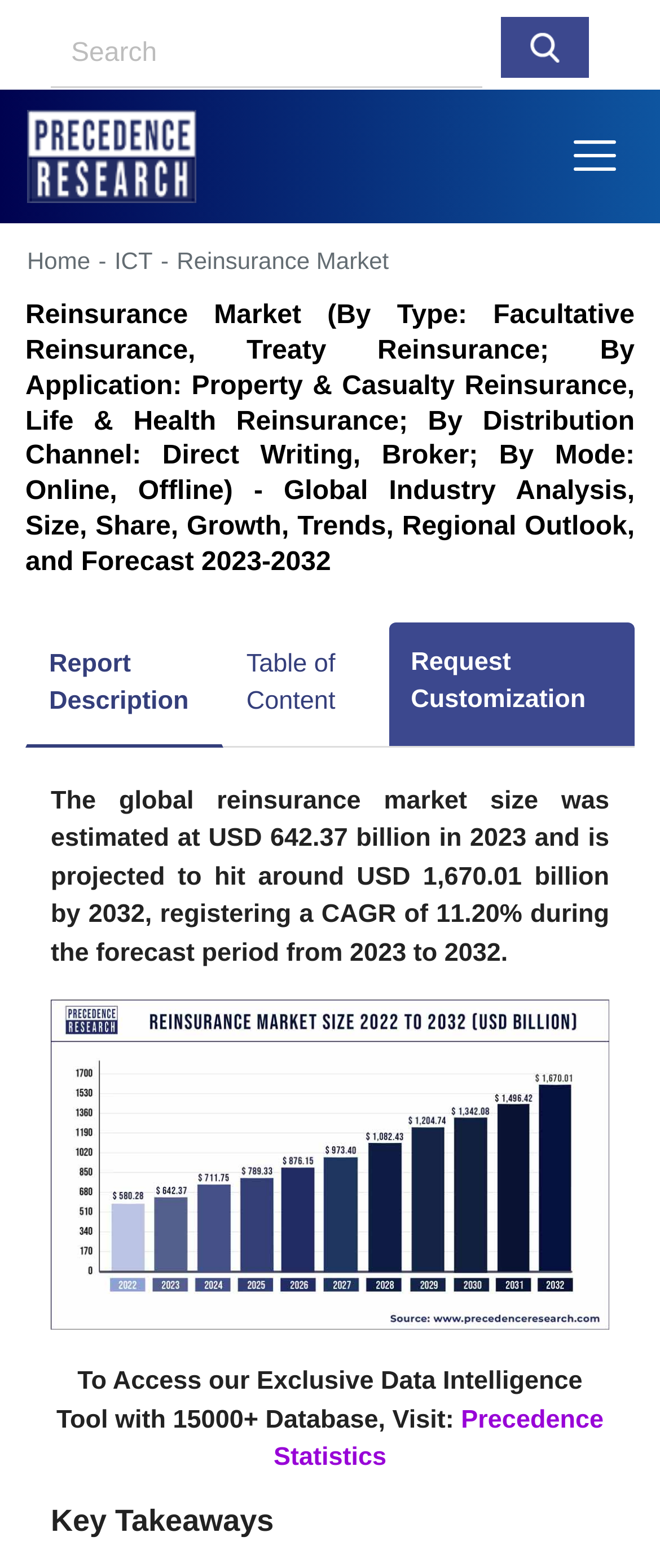What is the CAGR of the global reinsurance market from 2023 to 2032?
Kindly answer the question with as much detail as you can.

The answer can be found in the static text element that describes the global reinsurance market size. The text states 'The global reinsurance market size was estimated at USD 642.37 billion in 2023 and is projected to hit around USD 1,670.01 billion by 2032, registering a CAGR of 11.20% during the forecast period from 2023 to 2032.'